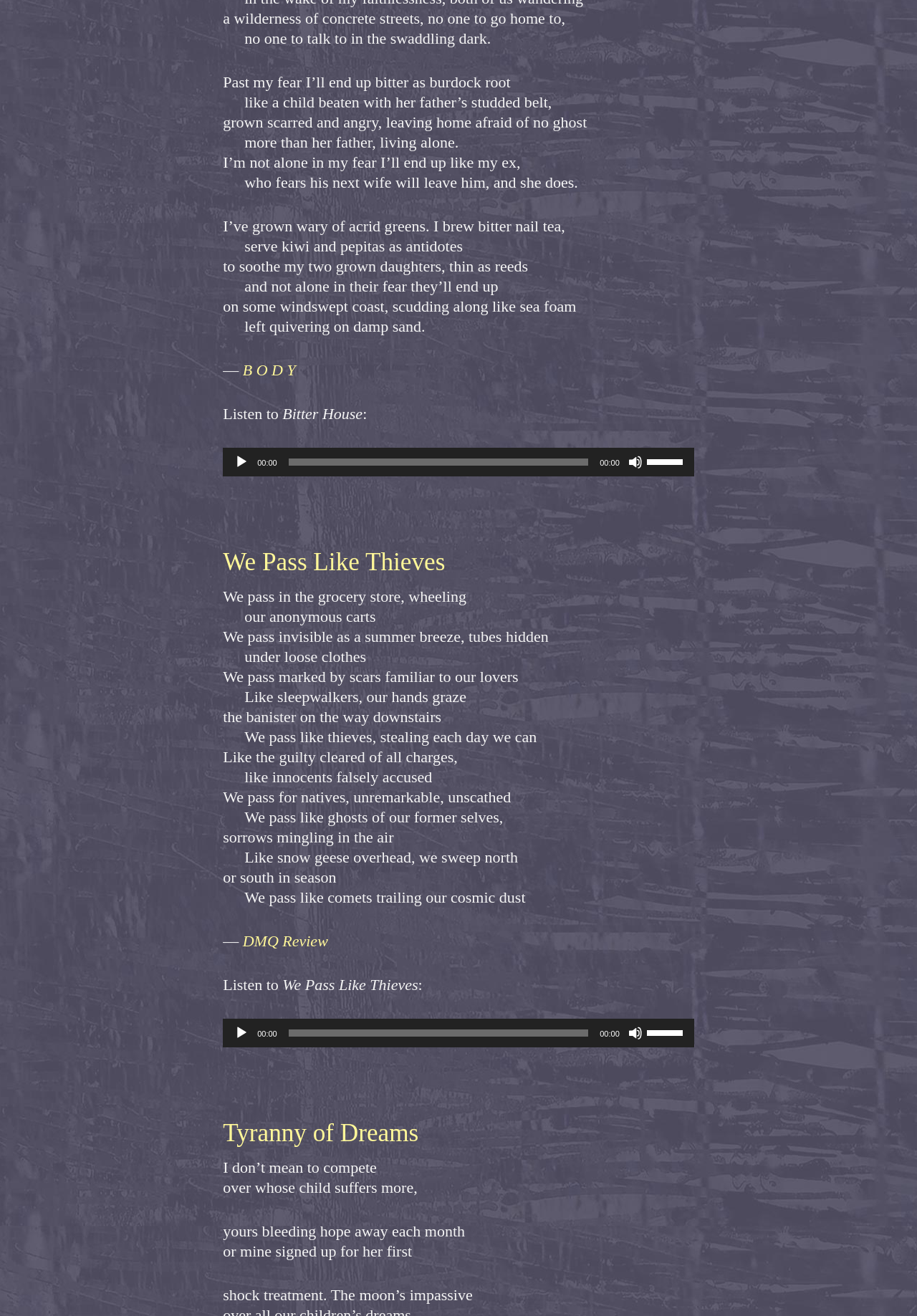Please identify the bounding box coordinates of the region to click in order to complete the task: "Click the 'B O D Y' link". The coordinates must be four float numbers between 0 and 1, specified as [left, top, right, bottom].

[0.265, 0.274, 0.322, 0.288]